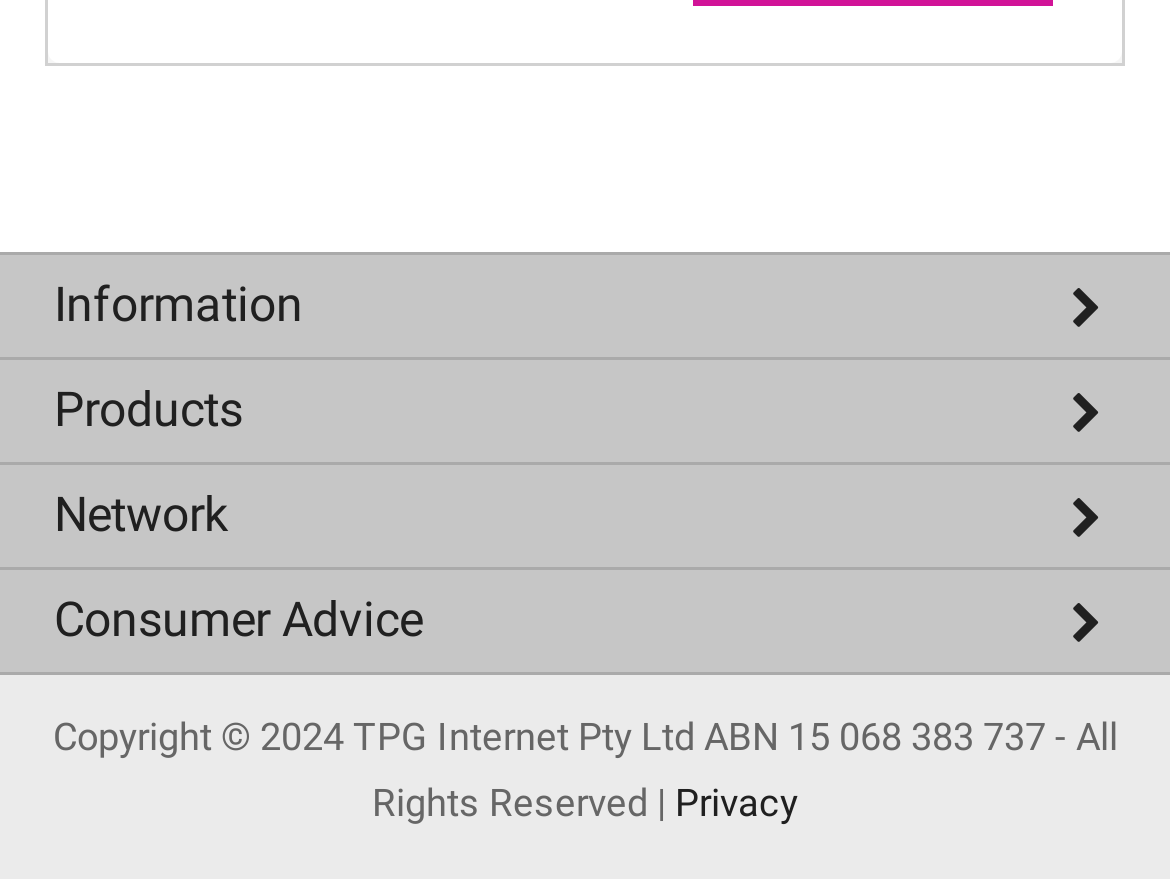What is the purpose of the 'Service Status' link?
Answer the question with a single word or phrase derived from the image.

Check service status